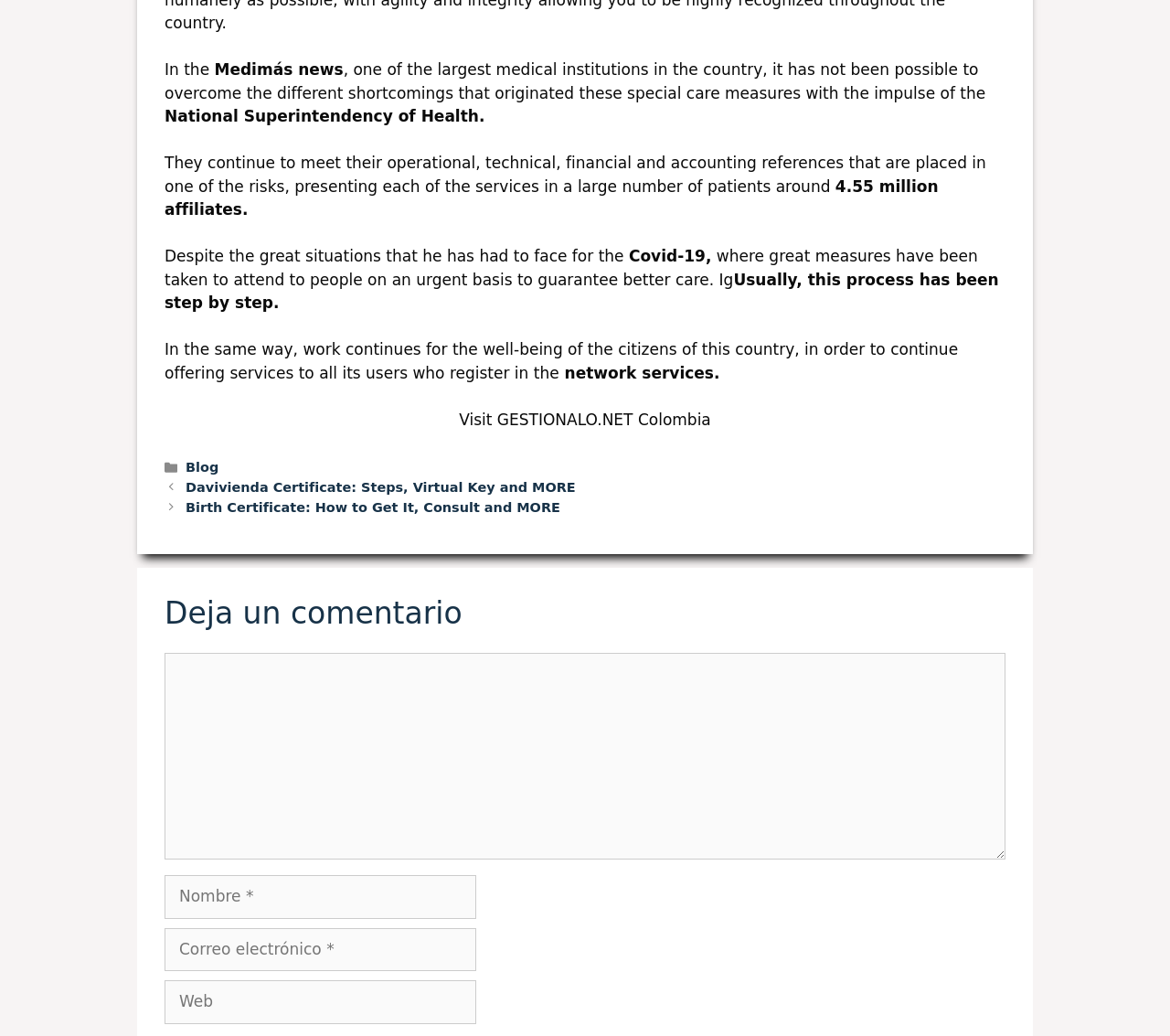What can users do on the webpage?
Examine the screenshot and reply with a single word or phrase.

Leave a comment